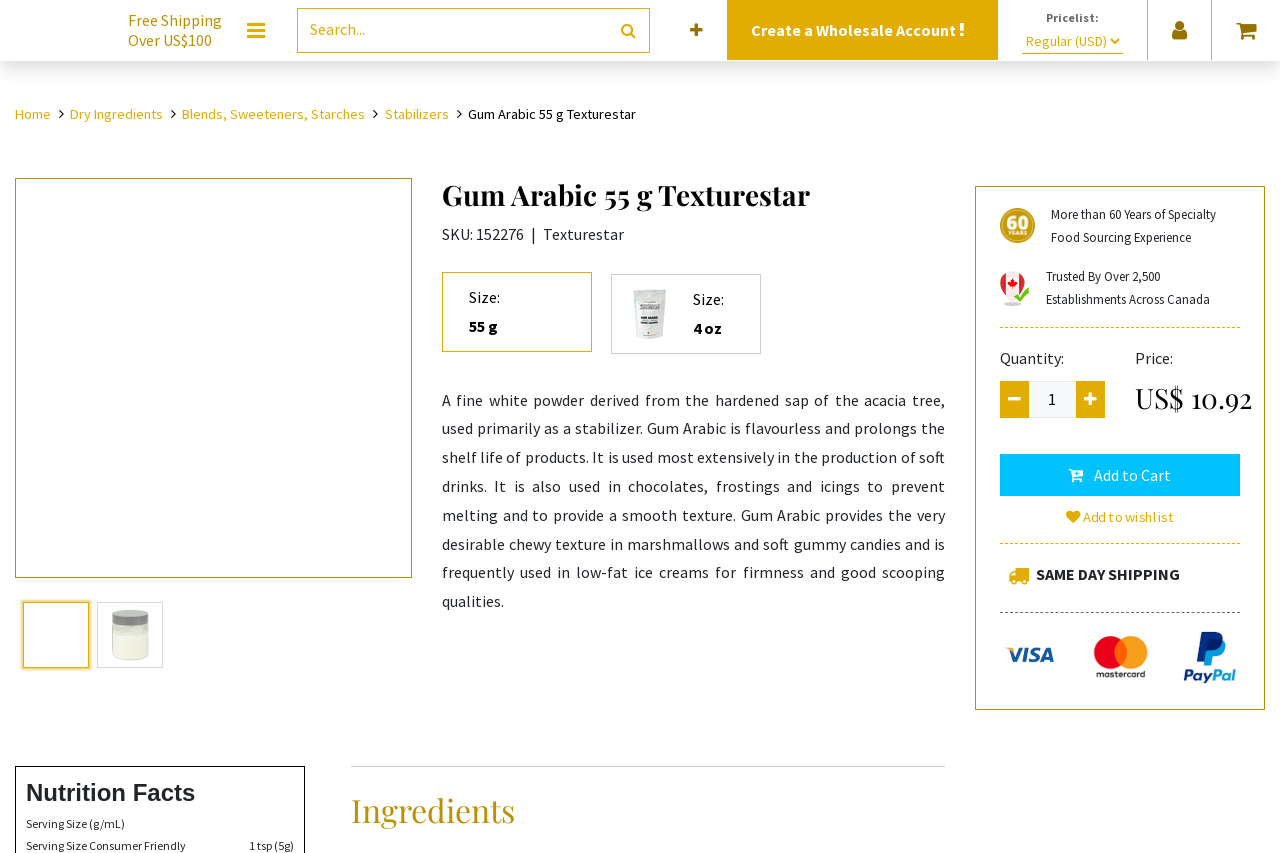Locate the bounding box coordinates of the UI element described by: "Blends, Sweeteners, Starches". Provide the coordinates as four float numbers between 0 and 1, formatted as [left, top, right, bottom].

[0.142, 0.124, 0.285, 0.145]